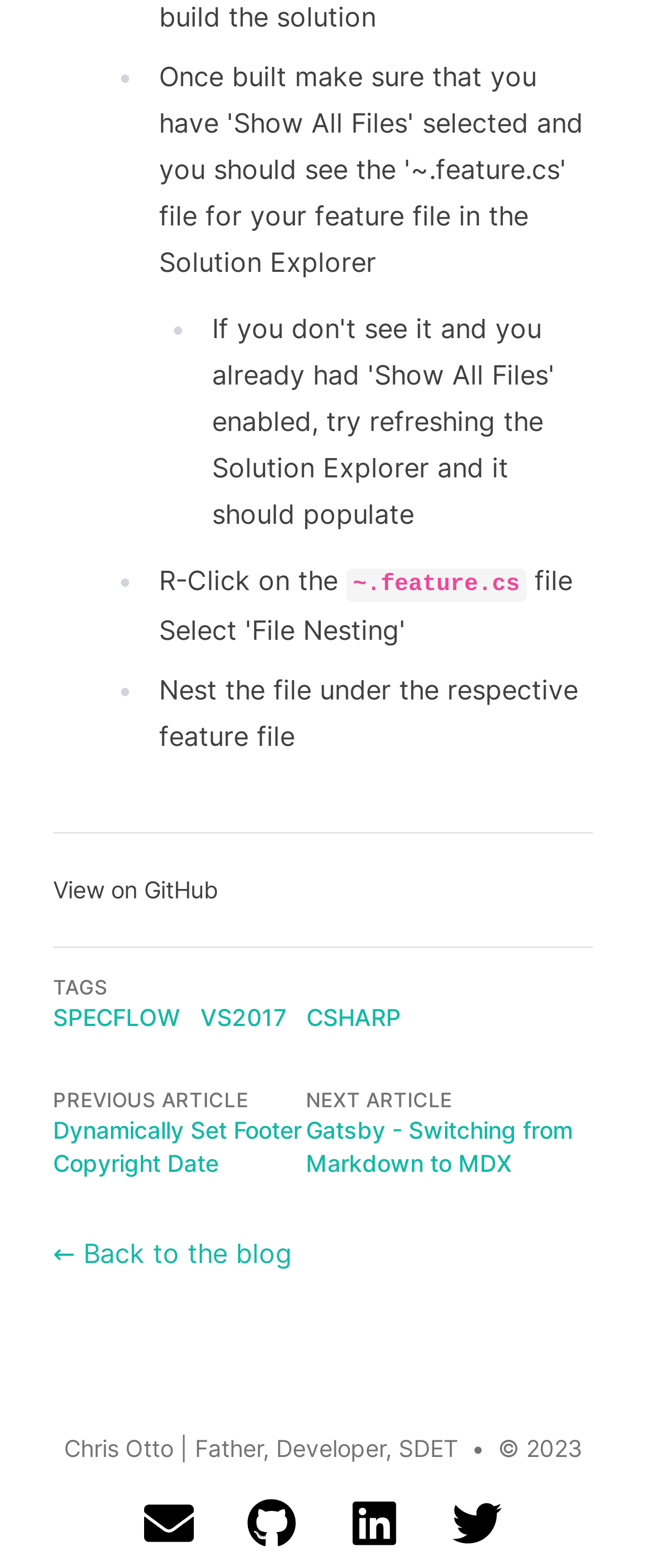Reply to the question below using a single word or brief phrase:
What is the file extension mentioned?

.feature.cs